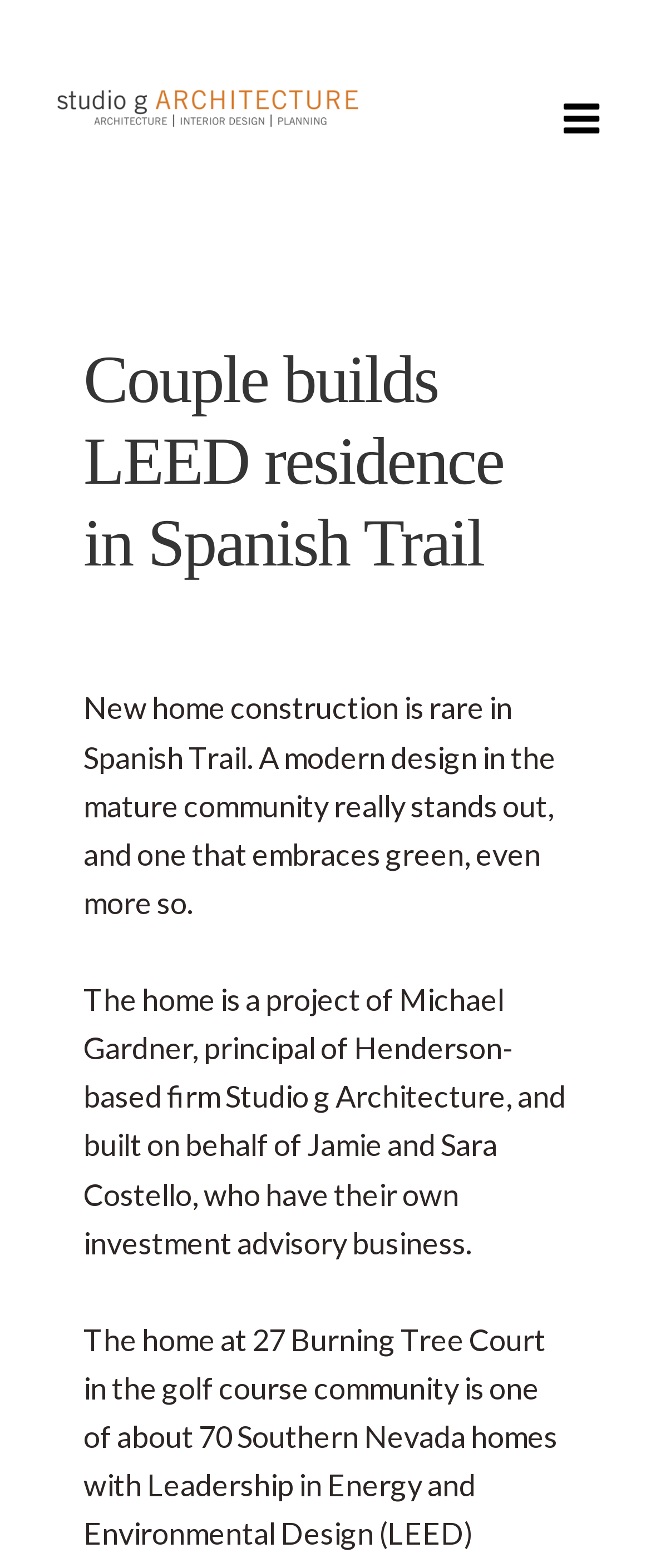Determine the heading of the webpage and extract its text content.

Couple builds LEED residence in Spanish Trail